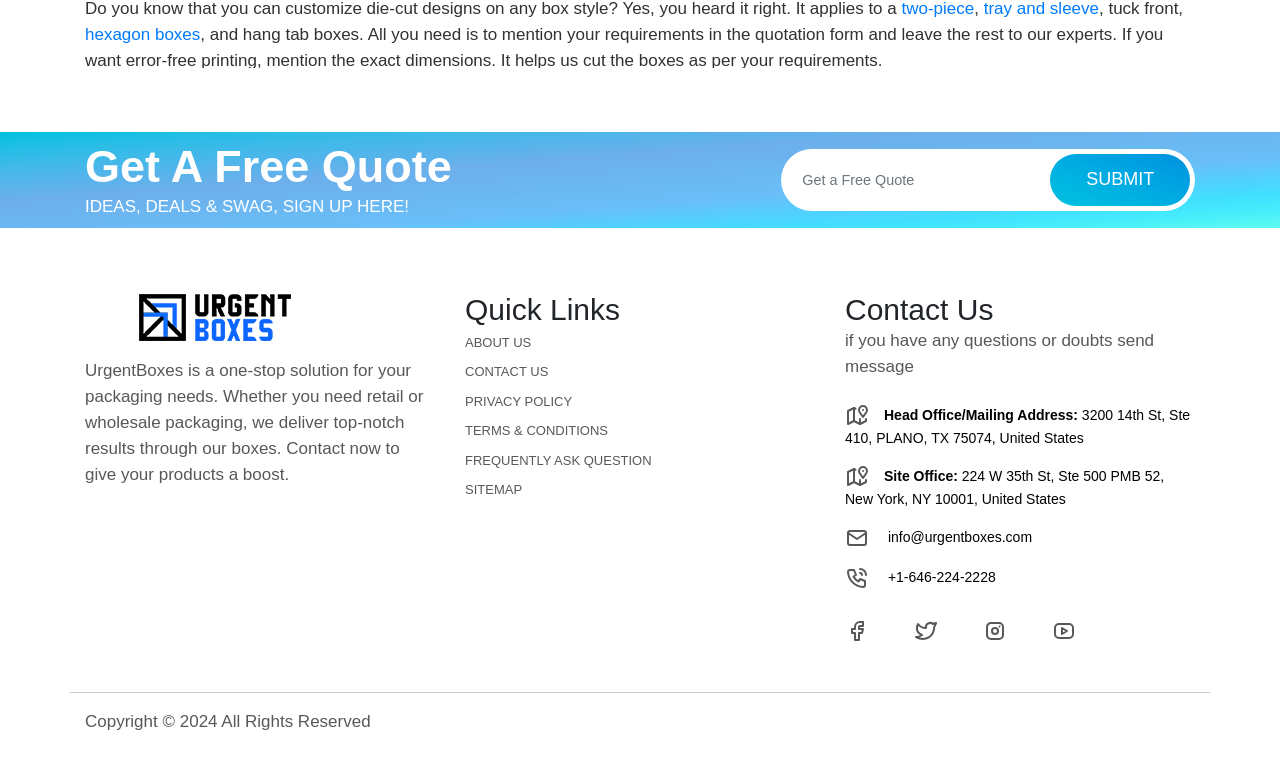Please indicate the bounding box coordinates of the element's region to be clicked to achieve the instruction: "Learn about custom boxes and wholesale packaging". Provide the coordinates as four float numbers between 0 and 1, i.e., [left, top, right, bottom].

[0.066, 0.407, 0.27, 0.429]